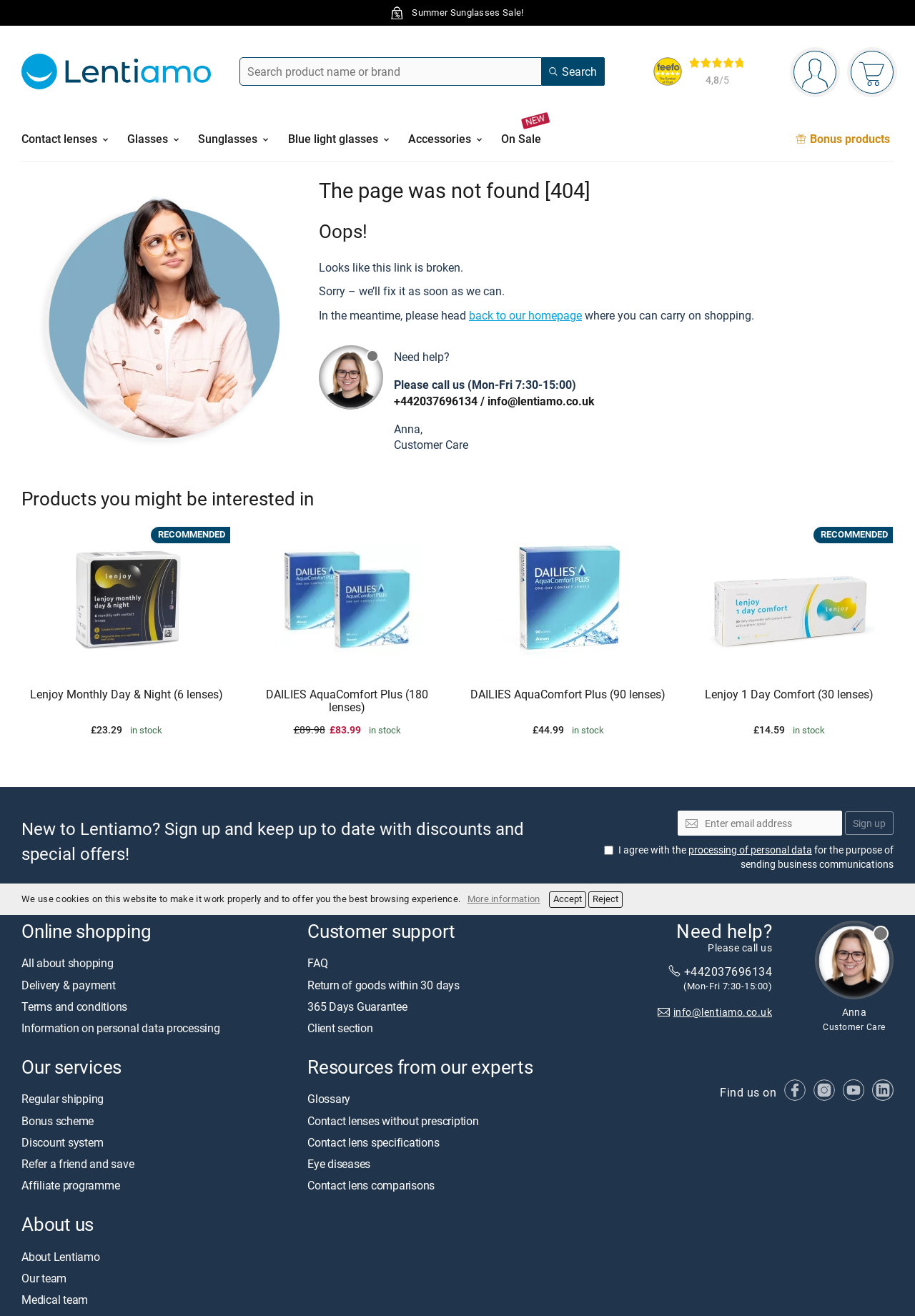Indicate the bounding box coordinates of the clickable region to achieve the following instruction: "Read about haunted locations."

None